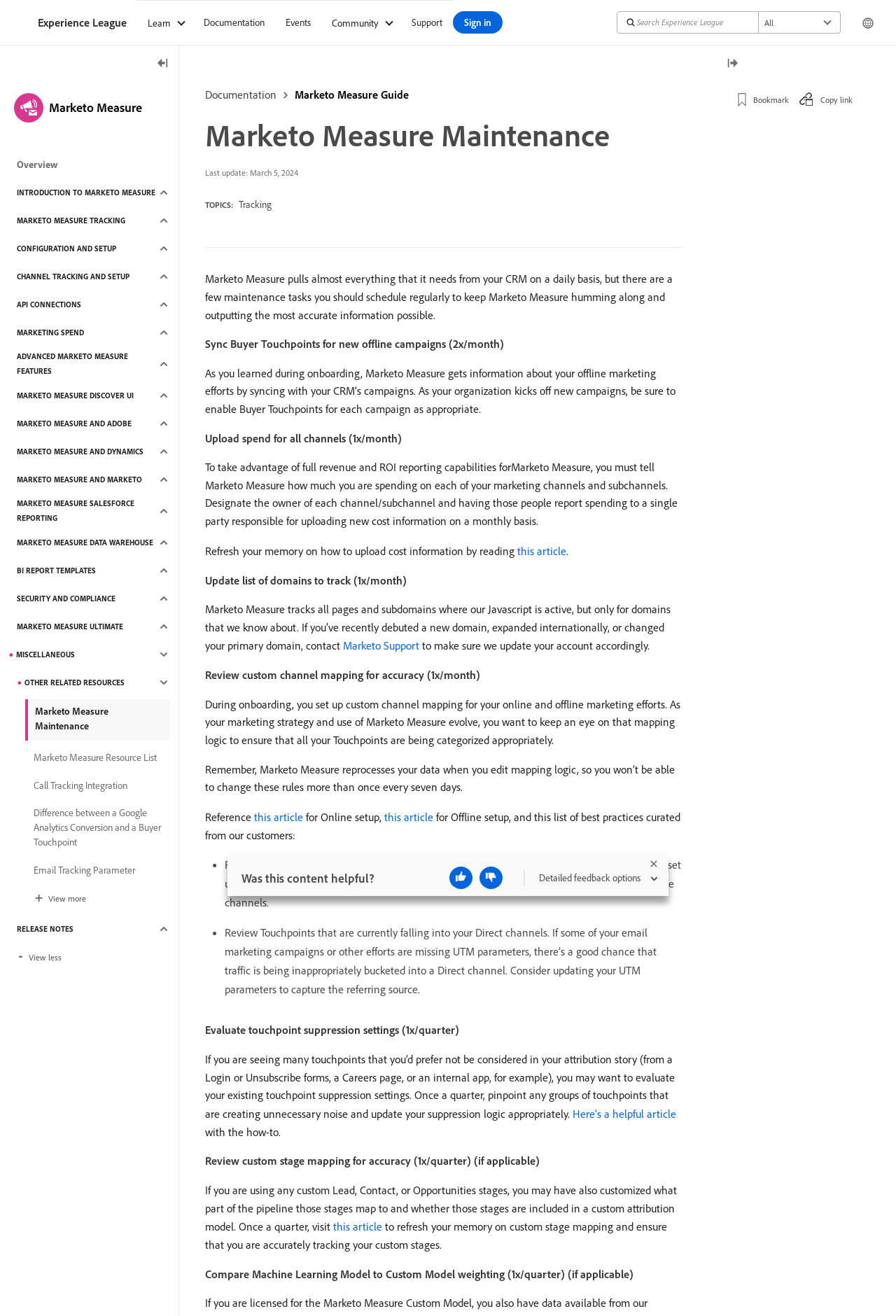Please specify the bounding box coordinates in the format (top-left x, top-left y, bottom-right x, bottom-right y), with all values as floating point numbers between 0 and 1. Identify the bounding box of the UI element described by: Community

[0.359, 0.0, 0.448, 0.034]